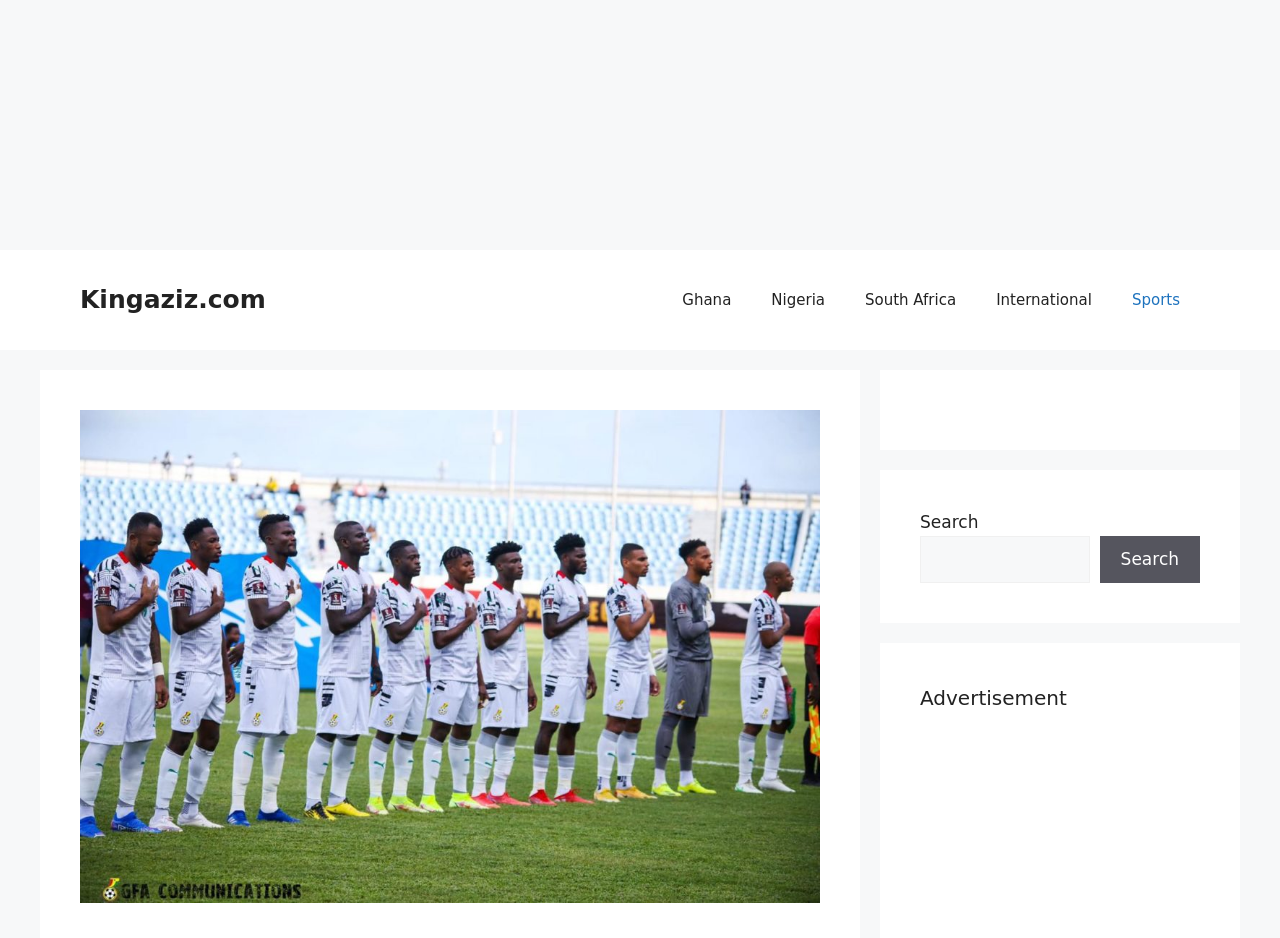Determine the bounding box coordinates of the clickable element to achieve the following action: 'Search for something'. Provide the coordinates as four float values between 0 and 1, formatted as [left, top, right, bottom].

[0.719, 0.571, 0.851, 0.622]